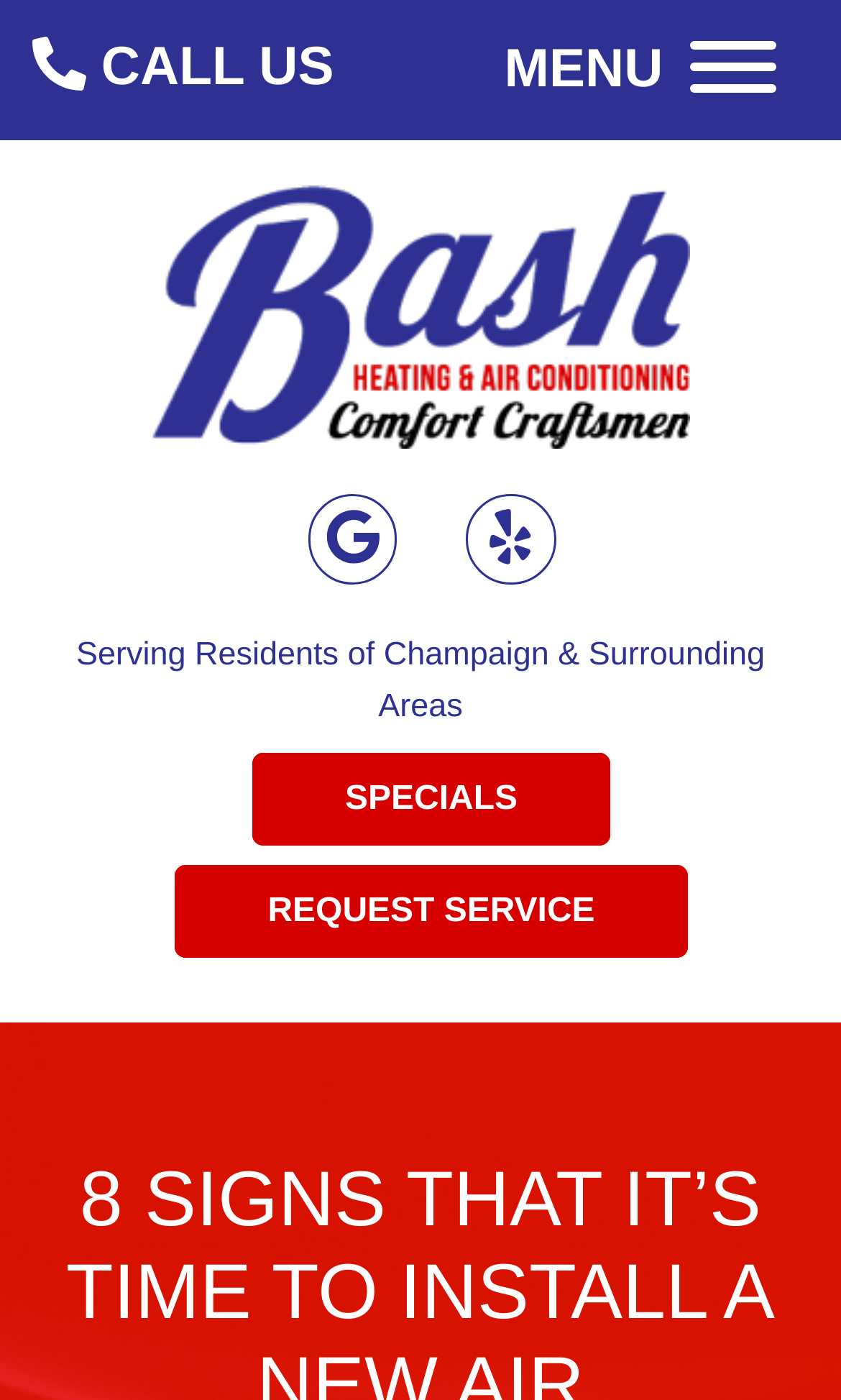Summarize the contents and layout of the webpage in detail.

The webpage appears to be a service provider's website, specifically Bash Heating & Air Conditioning, Inc. At the top left corner, there is a logo of the company, which is an image with a link. Below the logo, there is a text "Serving Residents of Champaign & Surrounding Areas". 

On the top right corner, there are three links: "CALL US", "SPECIALS", and "REQUEST SERVICE", which are positioned horizontally. The "CALL US" link is located at the topmost position, followed by the "SPECIALS" and "REQUEST SERVICE" links. 

Additionally, there are two more links on the top right side, but they do not have any text. They are positioned horizontally, with the first one located to the left of the "SPECIALS" link, and the second one located to the right of the "SPECIALS" link. 

At the top rightmost corner, there is a text "MENU". The main title of the webpage, "8 Signs It's Time to Install a New AC", is prominently displayed, indicating that the webpage is focused on providing information about air conditioners.